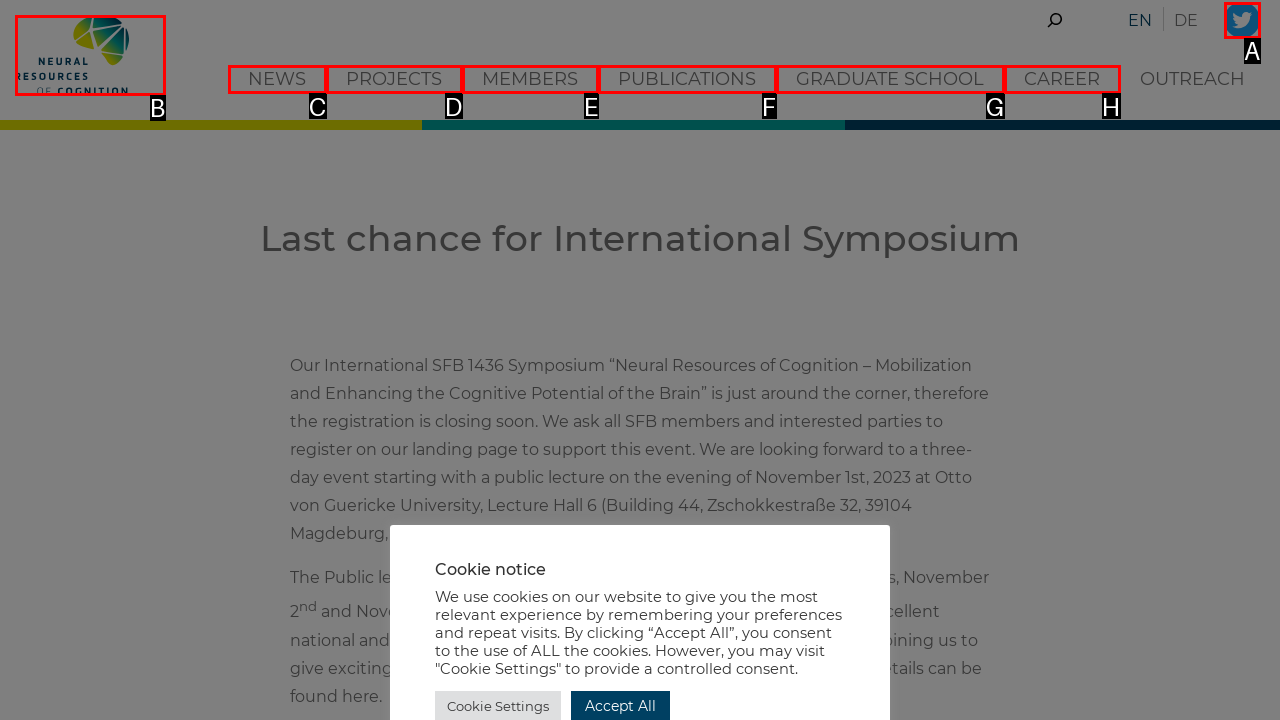Which lettered option should be clicked to achieve the task: Register for the International Symposium? Choose from the given choices.

B